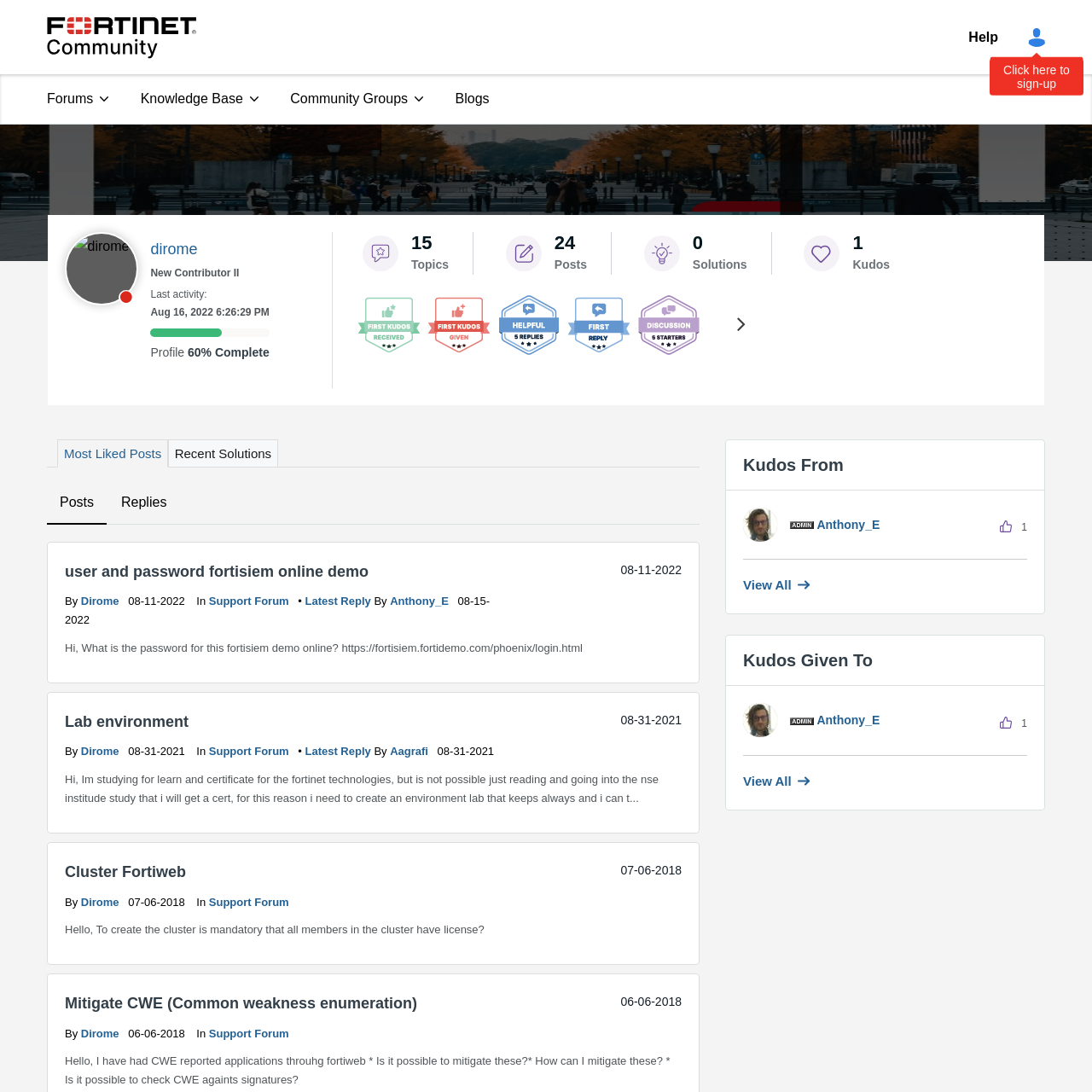Pinpoint the bounding box coordinates for the area that should be clicked to perform the following instruction: "Click on the 'Forums' link".

[0.031, 0.068, 0.113, 0.114]